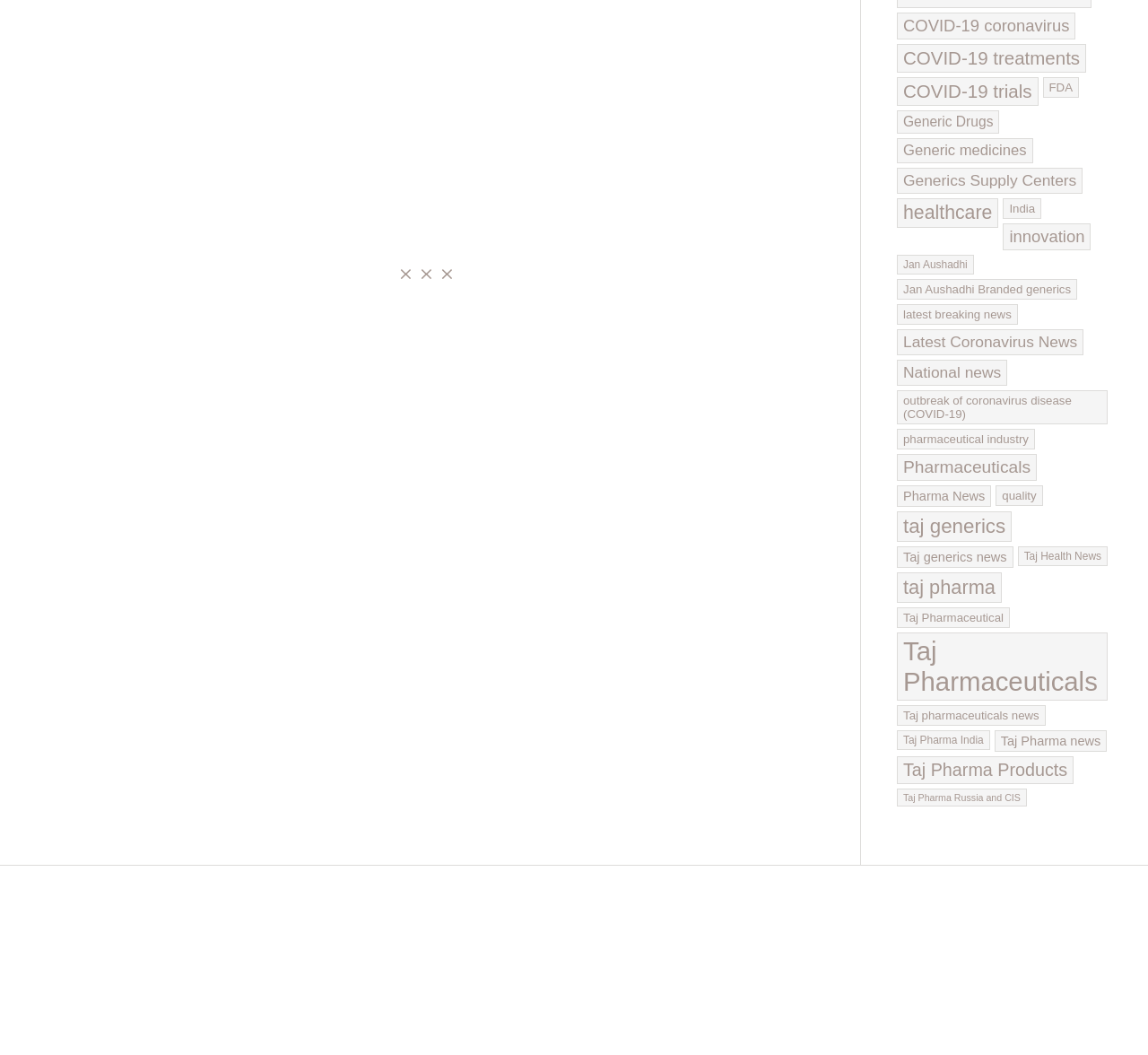Determine the bounding box coordinates for the area that should be clicked to carry out the following instruction: "Check Taj Pharma Products".

[0.781, 0.816, 0.935, 0.842]